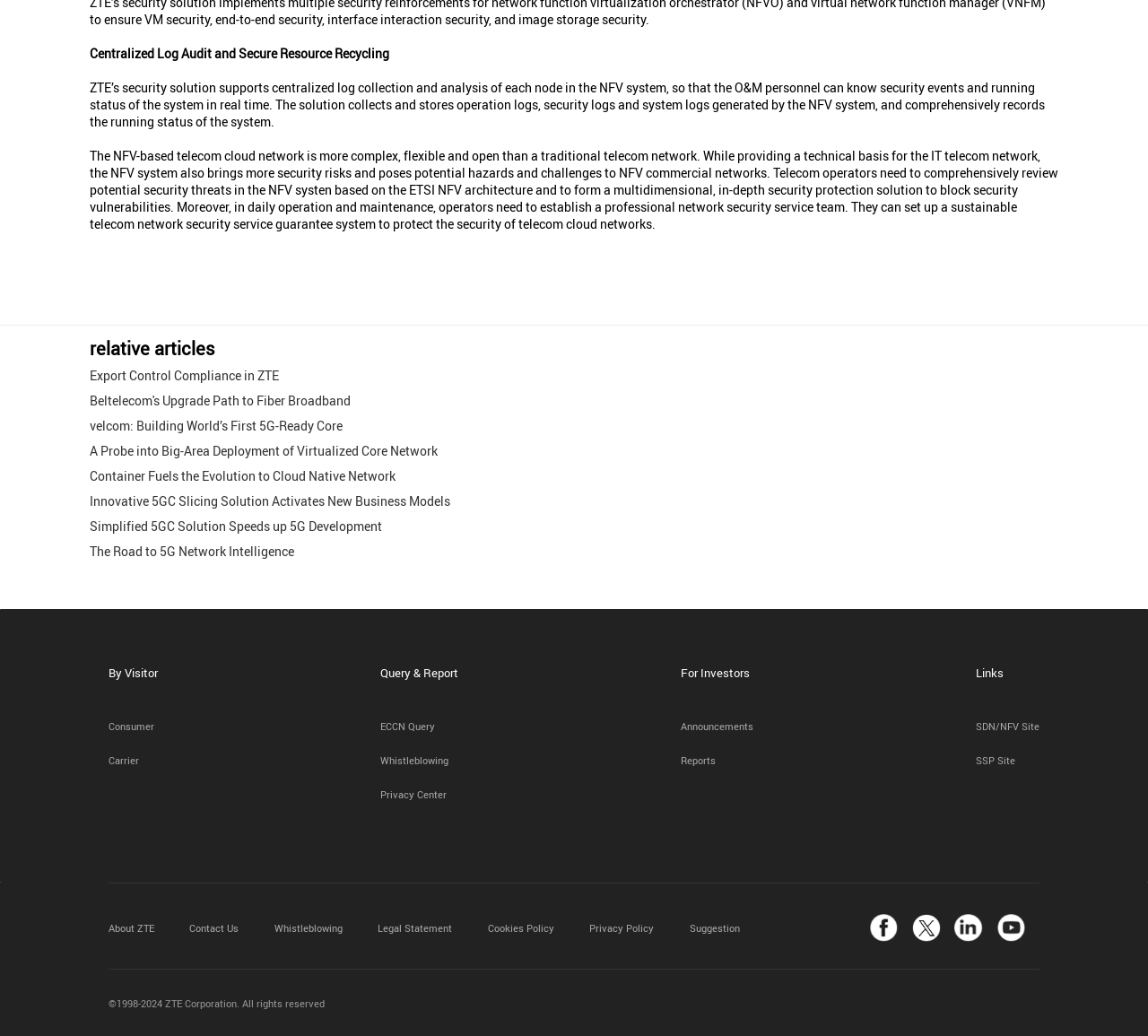How many social media links are there at the bottom of the webpage?
Please give a well-detailed answer to the question.

At the bottom of the webpage, I found 4 link elements with image elements, which suggest that they are social media links.